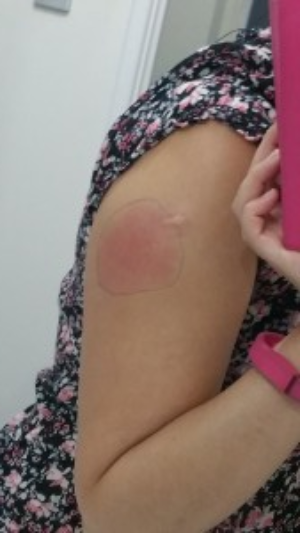Using the details from the image, please elaborate on the following question: What is the individual holding in their hand?

In the image, the individual's hand is visible, and they are holding a pink device. The caption suggests that this device might be a phone, which could imply that the individual took a photo of their arm as a personal update or moment of reflection after getting the flu shot.